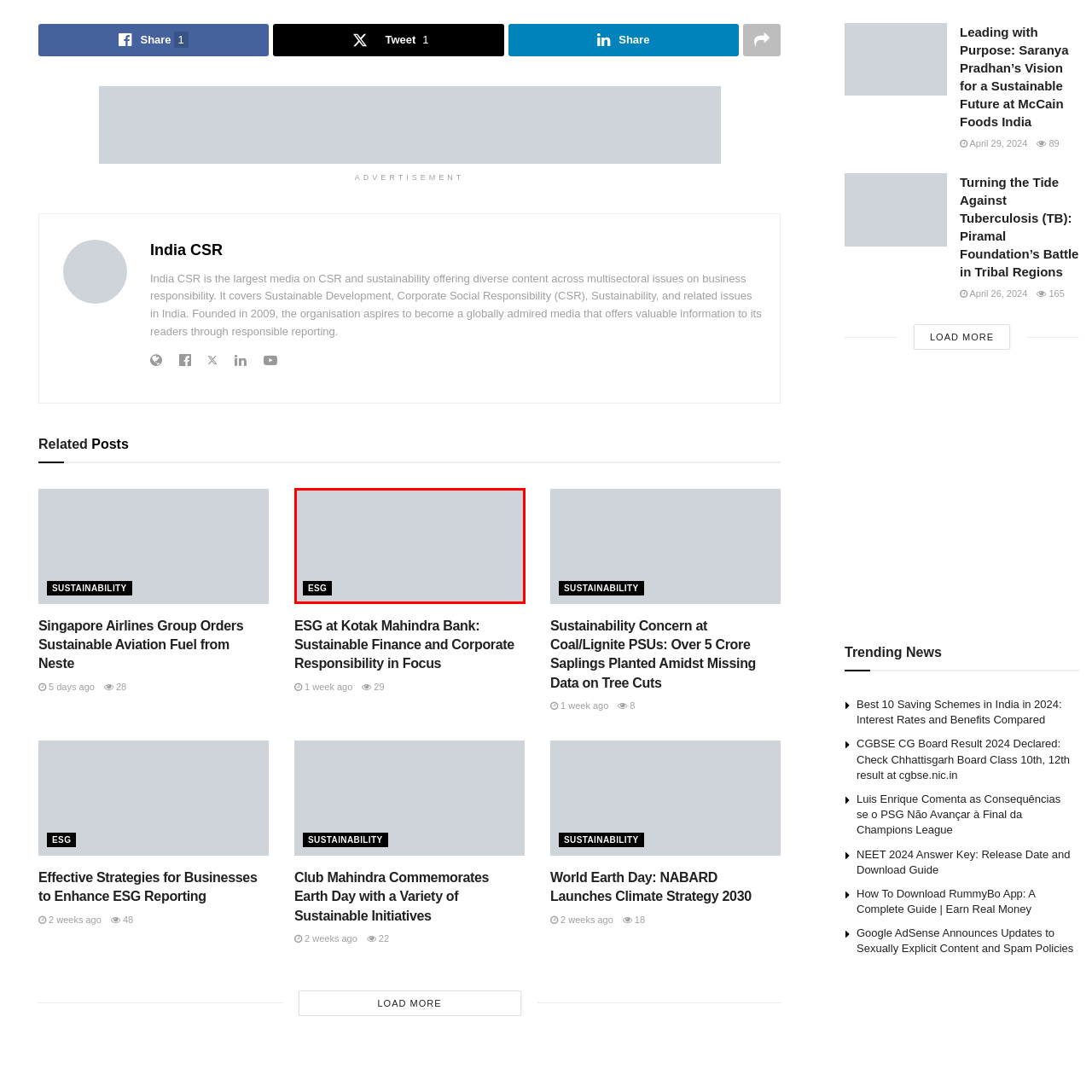What is the font color of the letters?
Look at the image within the red bounding box and provide a single word or phrase as an answer.

White